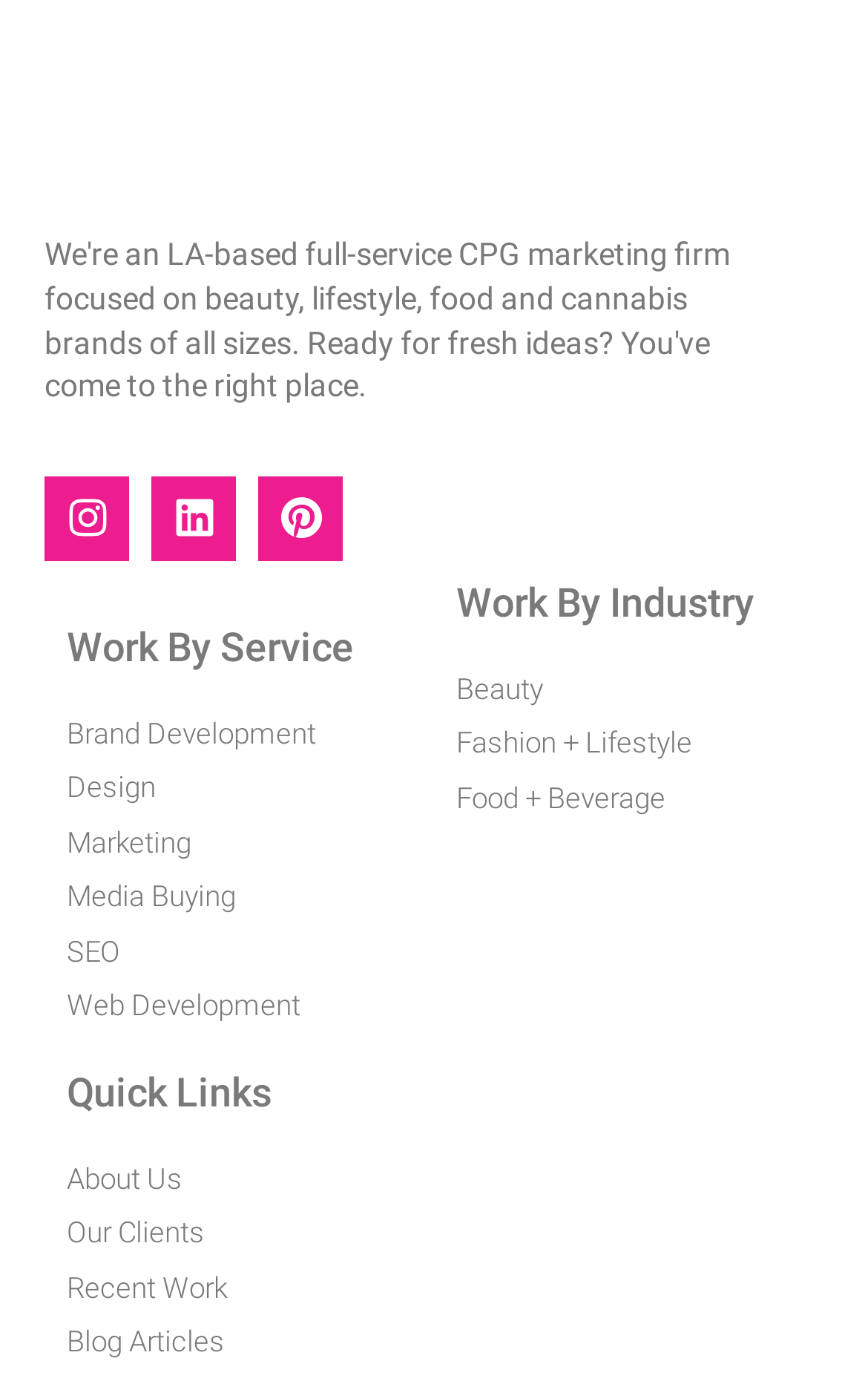Please identify the bounding box coordinates of the region to click in order to complete the given instruction: "Read Blog Articles". The coordinates should be four float numbers between 0 and 1, i.e., [left, top, right, bottom].

[0.077, 0.954, 0.474, 0.986]